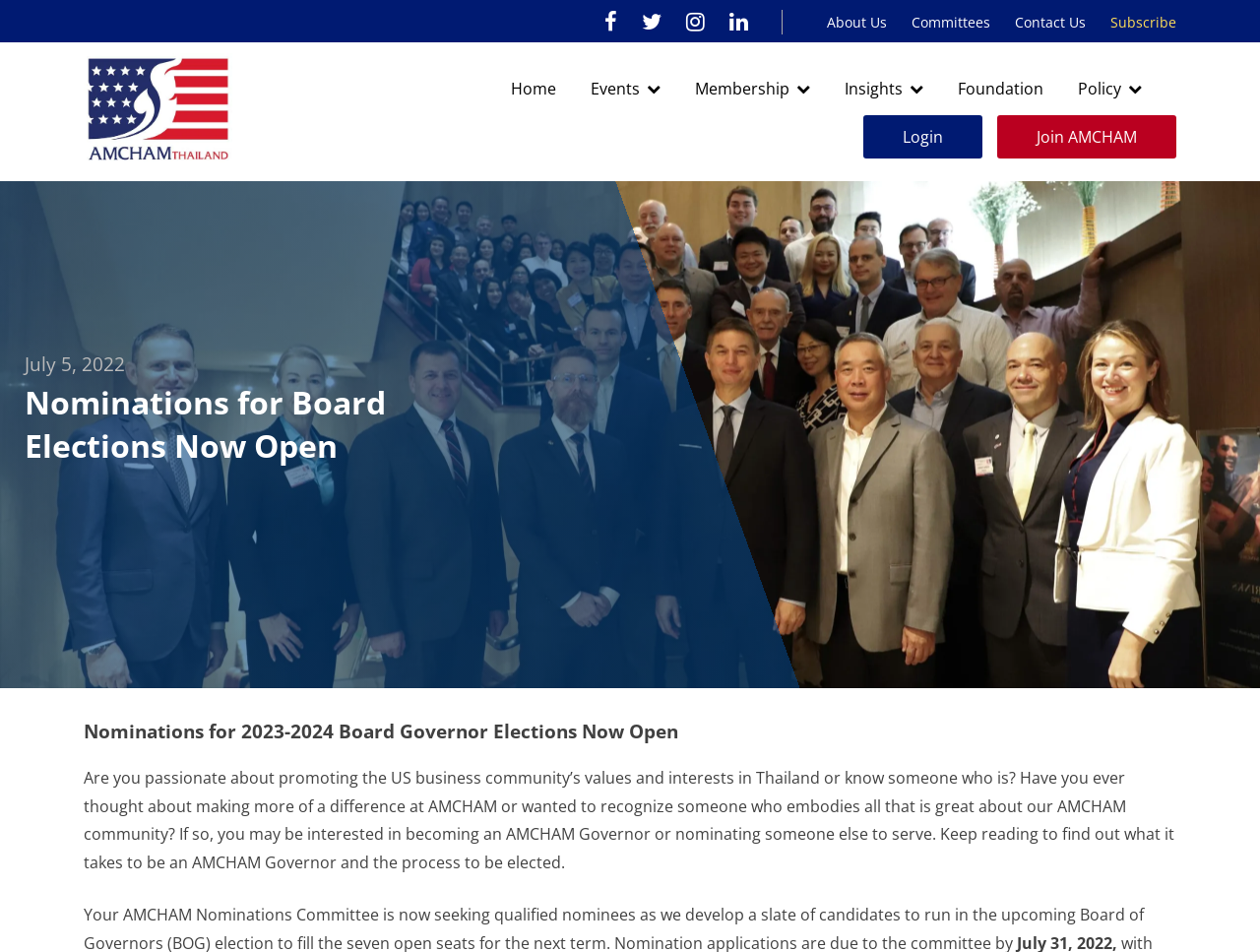Identify the bounding box for the given UI element using the description provided. Coordinates should be in the format (top-left x, top-left y, bottom-right x, bottom-right y) and must be between 0 and 1. Here is the description: parent_node: Home

[0.066, 0.055, 0.184, 0.174]